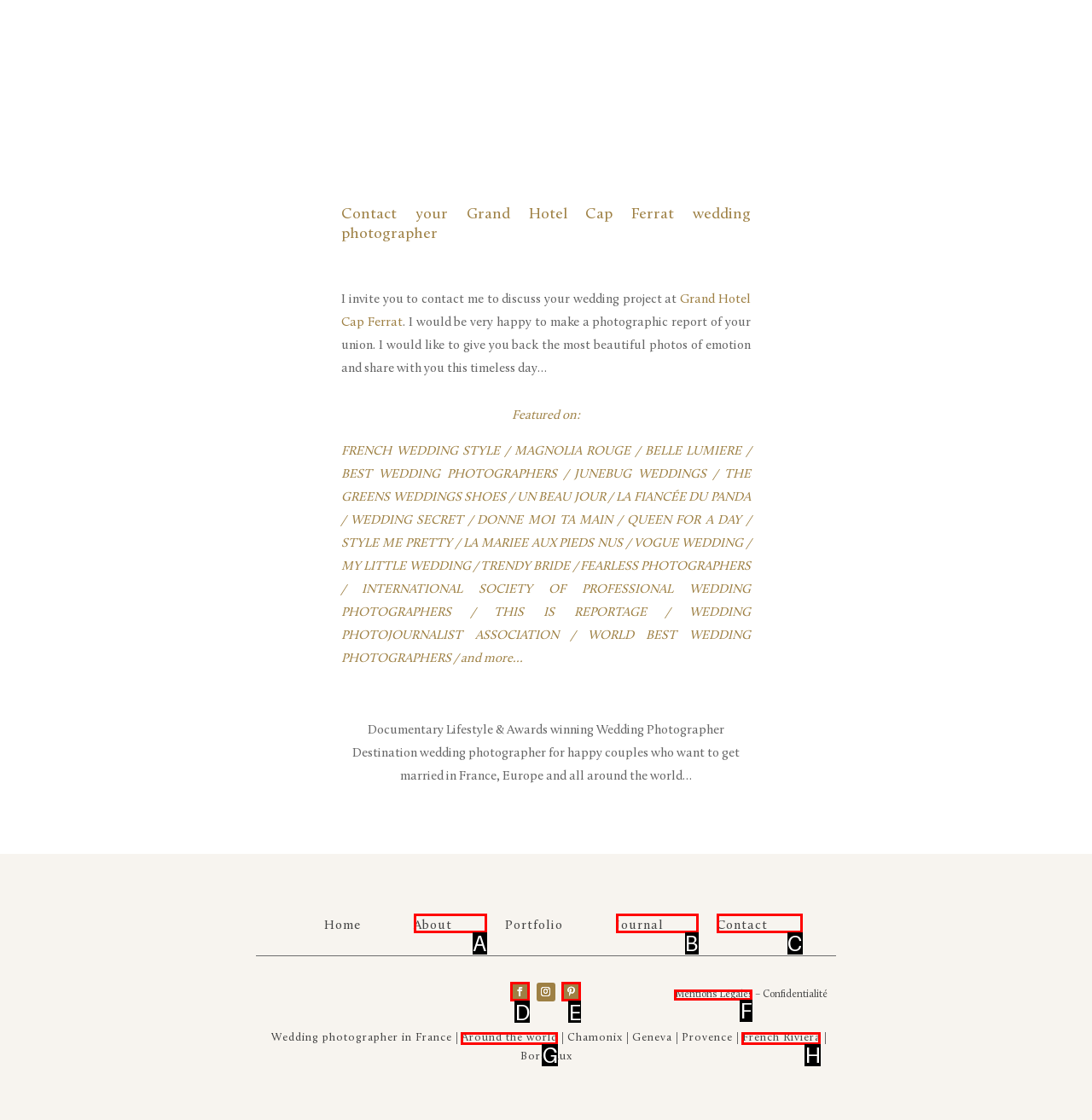Pick the HTML element that corresponds to the description: Mentions Légales
Answer with the letter of the correct option from the given choices directly.

F